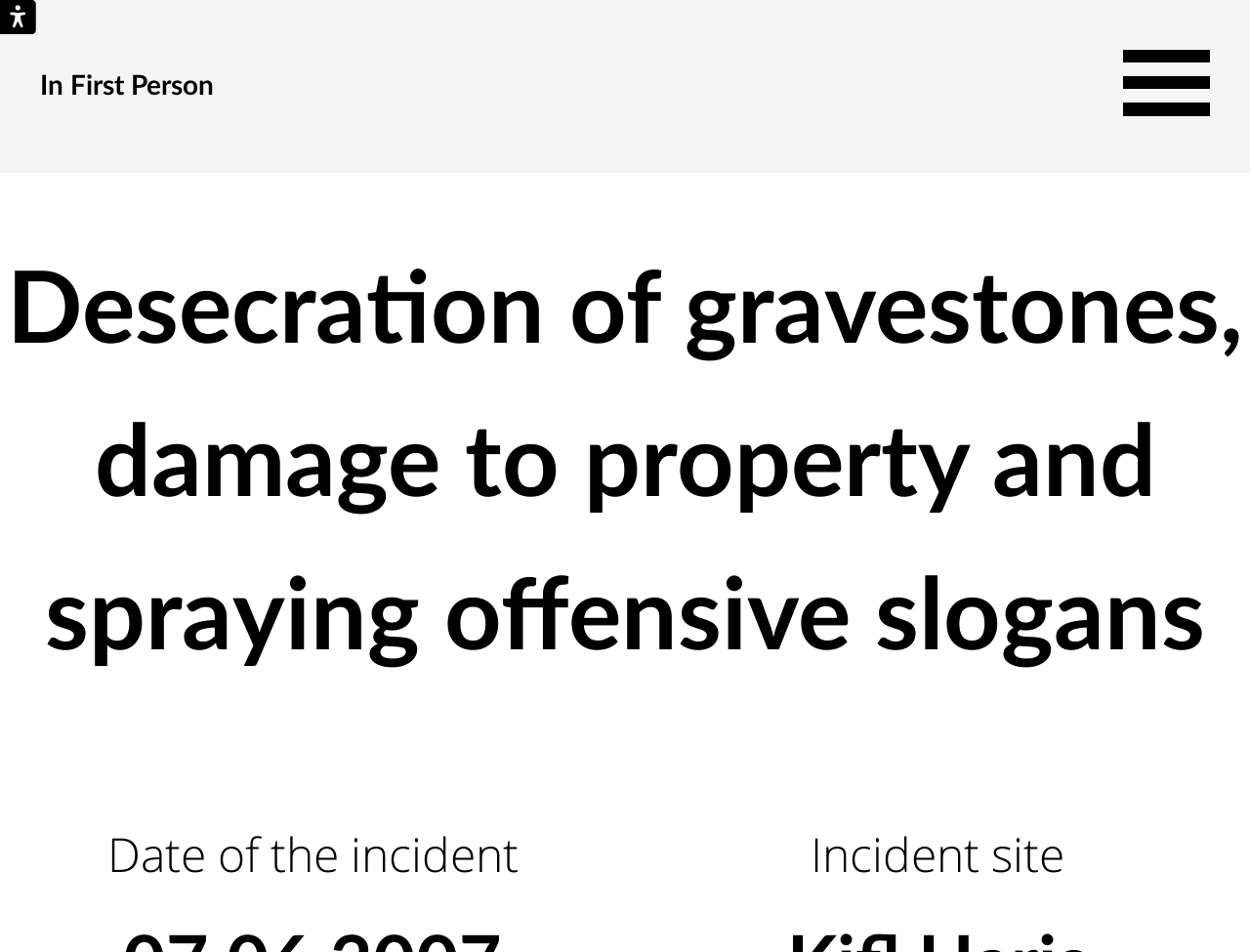Identify the bounding box coordinates for the UI element described as follows: In First Person. Use the format (top-left x, top-left y, bottom-right x, bottom-right y) and ensure all values are floating point numbers between 0 and 1.

[0.032, 0.076, 0.171, 0.105]